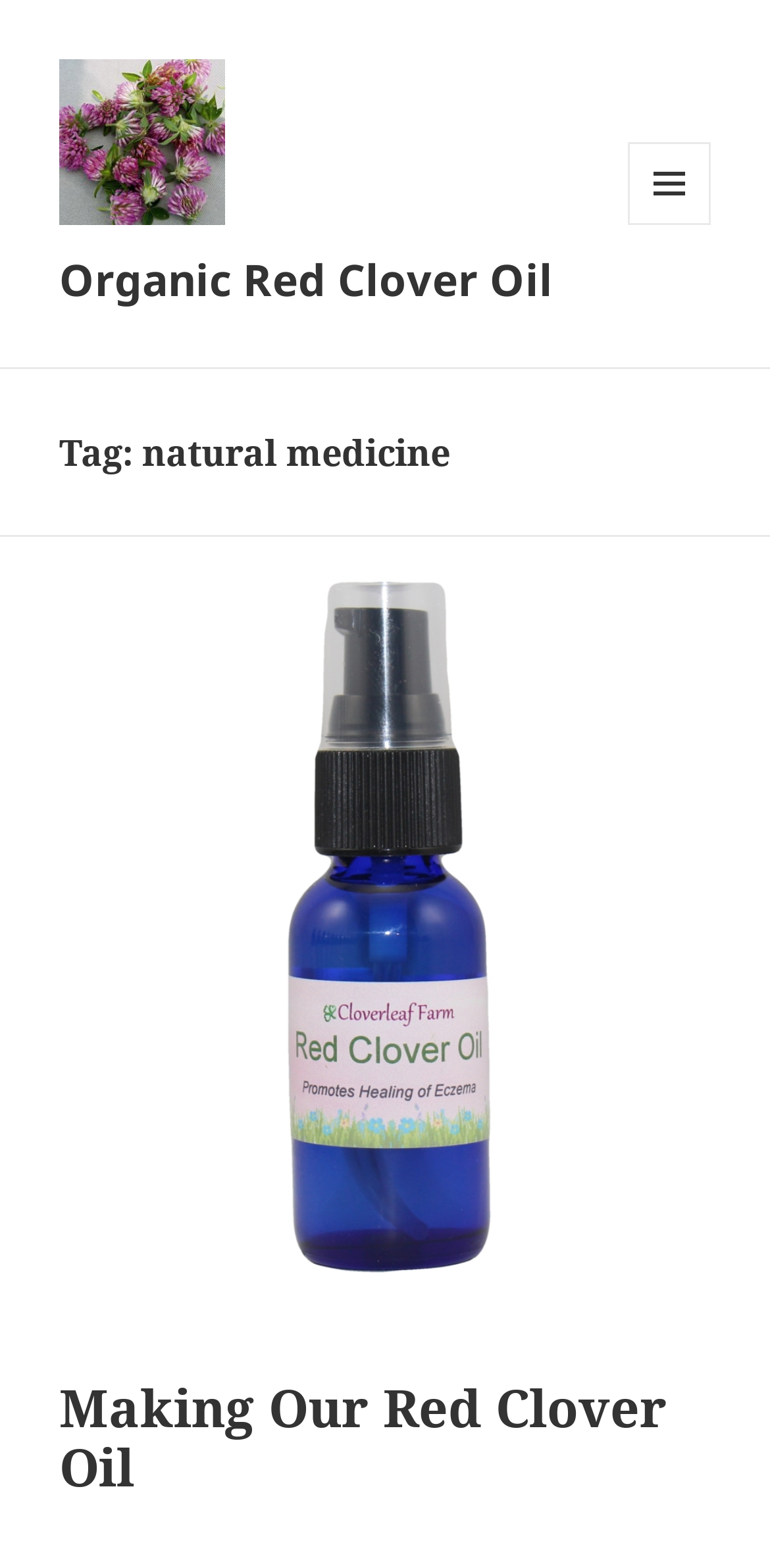Use one word or a short phrase to answer the question provided: 
What is the purpose of the button with the MENU AND WIDGETS icon?

To expand or collapse menu and widgets